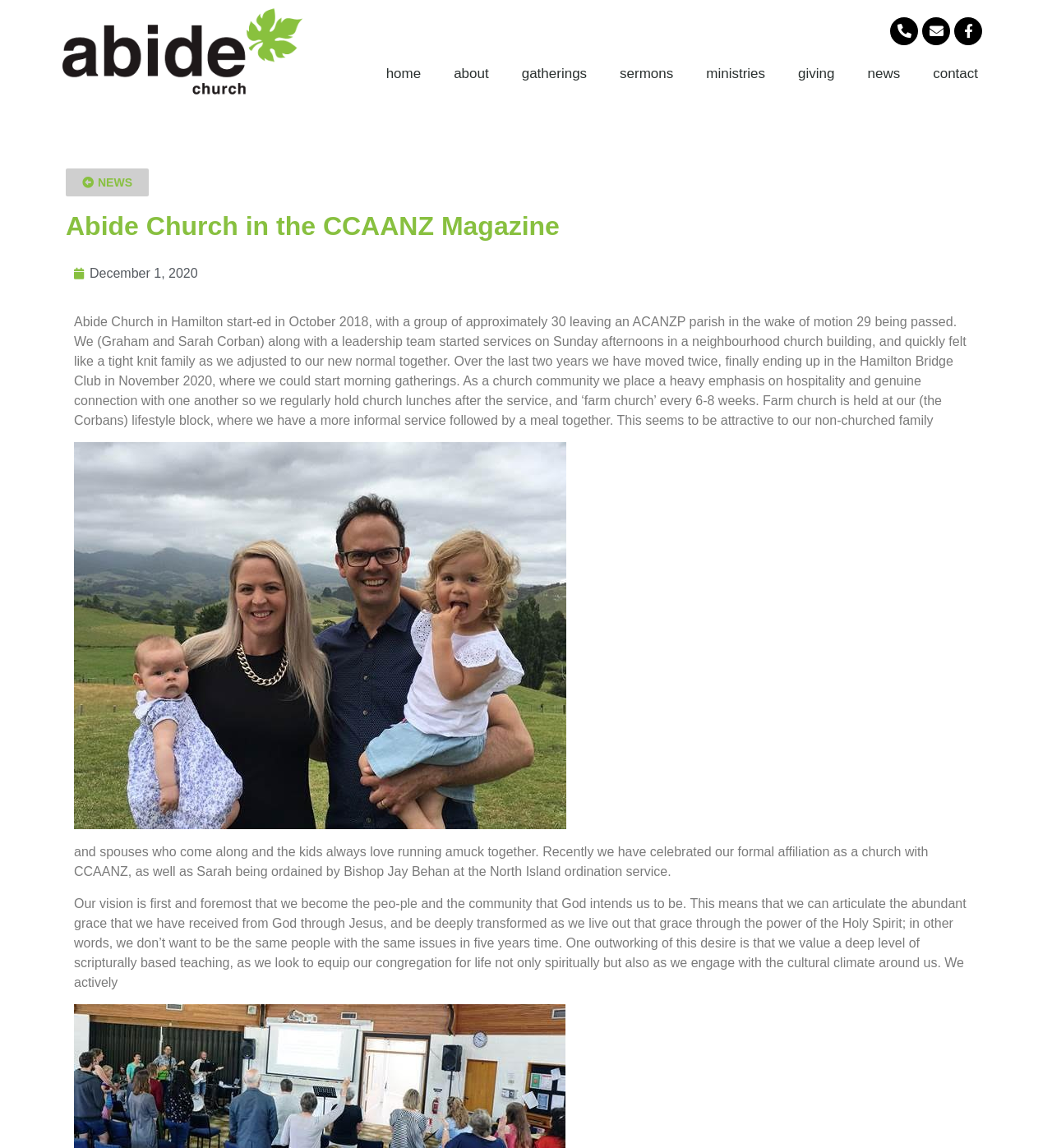Can you determine the bounding box coordinates of the area that needs to be clicked to fulfill the following instruction: "Check the 'NEWS'"?

[0.062, 0.147, 0.141, 0.171]